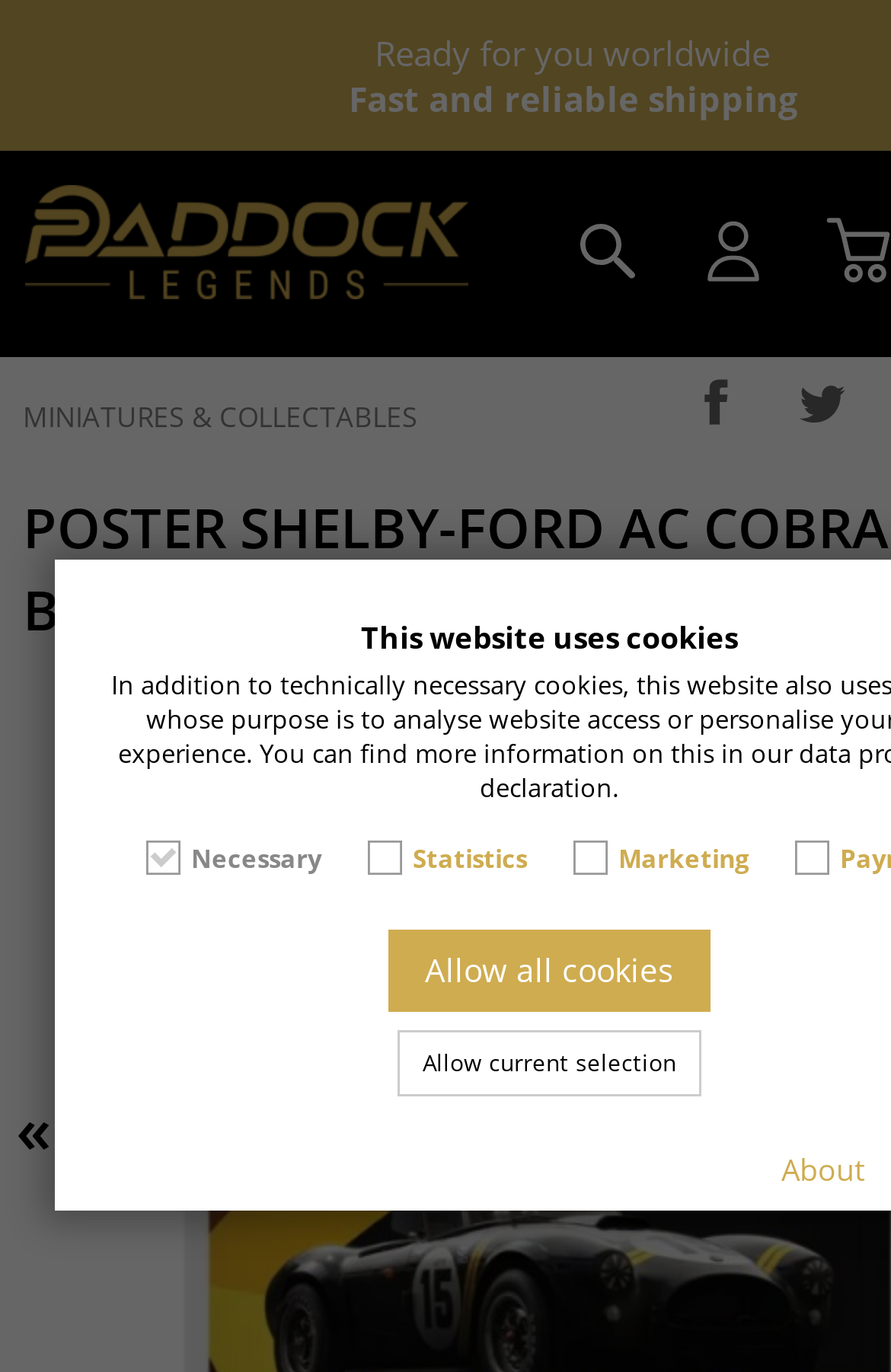Summarize the contents and layout of the webpage in detail.

This webpage appears to be an online store selling automotive-themed merchandise, specifically posters, clothing, and accessories. At the top of the page, there is an image with the text "Paddock Legends" and a login link to the right. Below this, there are two columns of links, one on the left and one on the right, categorized by gender (Male and Female) and then by product type (e.g., Caps, T-Shirts, Sweatshirts, etc.). 

The left column has 15 links, starting from Male and then listing various clothing items, followed by Backpacks & Bags, Mugs & Glasses, and other accessories. The right column has the same structure, but for Female products. 

Below these columns, there are more links organized by categories, such as Formula 1 Teams, Formula 1 Drivers, and car manufacturers like Porsche, Gulf, BMW, Ferrari, and Lamborghini. These links are arranged in a vertical list, with each category separated by a small gap.

At the very top of the page, there is a title "The Shelby-Ford AC Cobra Mk II - Black - 1962 poster of the manufacturer Automobilist in the format 50x70cm", which suggests that the page is specifically showcasing a poster product.